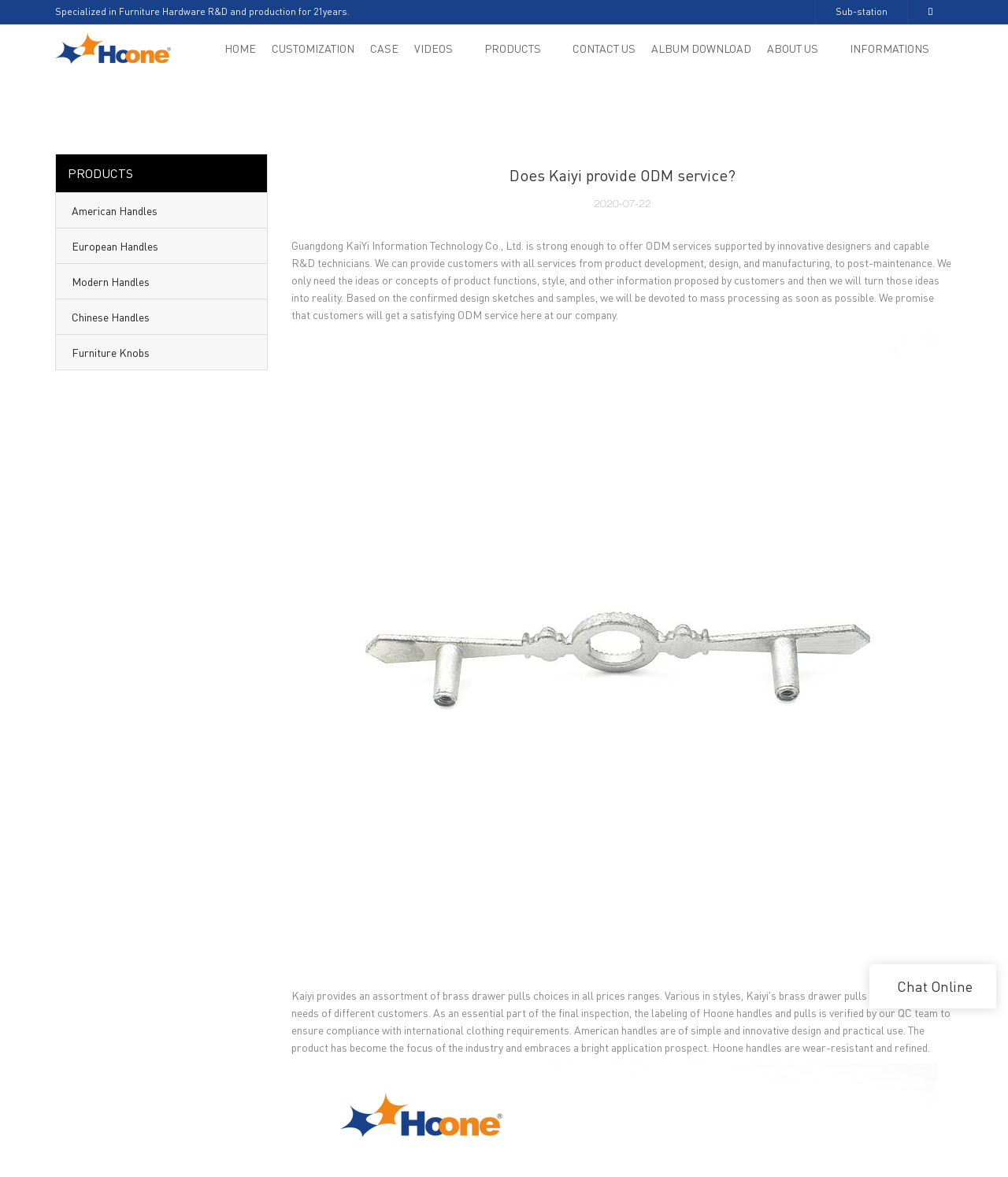Determine the bounding box coordinates in the format (top-left x, top-left y, bottom-right x, bottom-right y). Ensure all values are floating point numbers between 0 and 1. Identify the bounding box of the UI element described by: HOME

[0.223, 0.035, 0.254, 0.047]